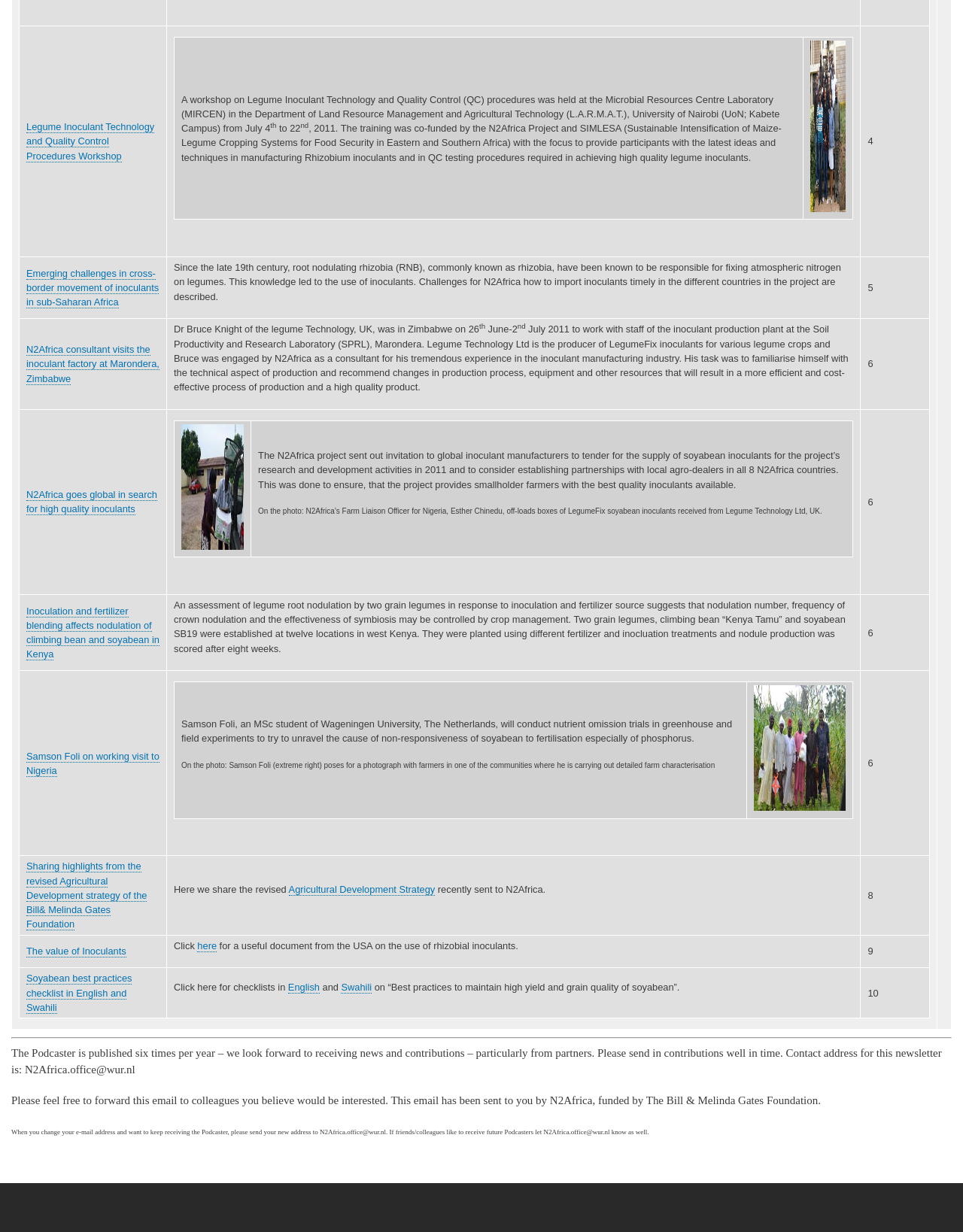Please find the bounding box coordinates for the clickable element needed to perform this instruction: "Click on the link 'Legume Inoculant Technology and Quality Control Procedures Workshop'".

[0.027, 0.098, 0.16, 0.132]